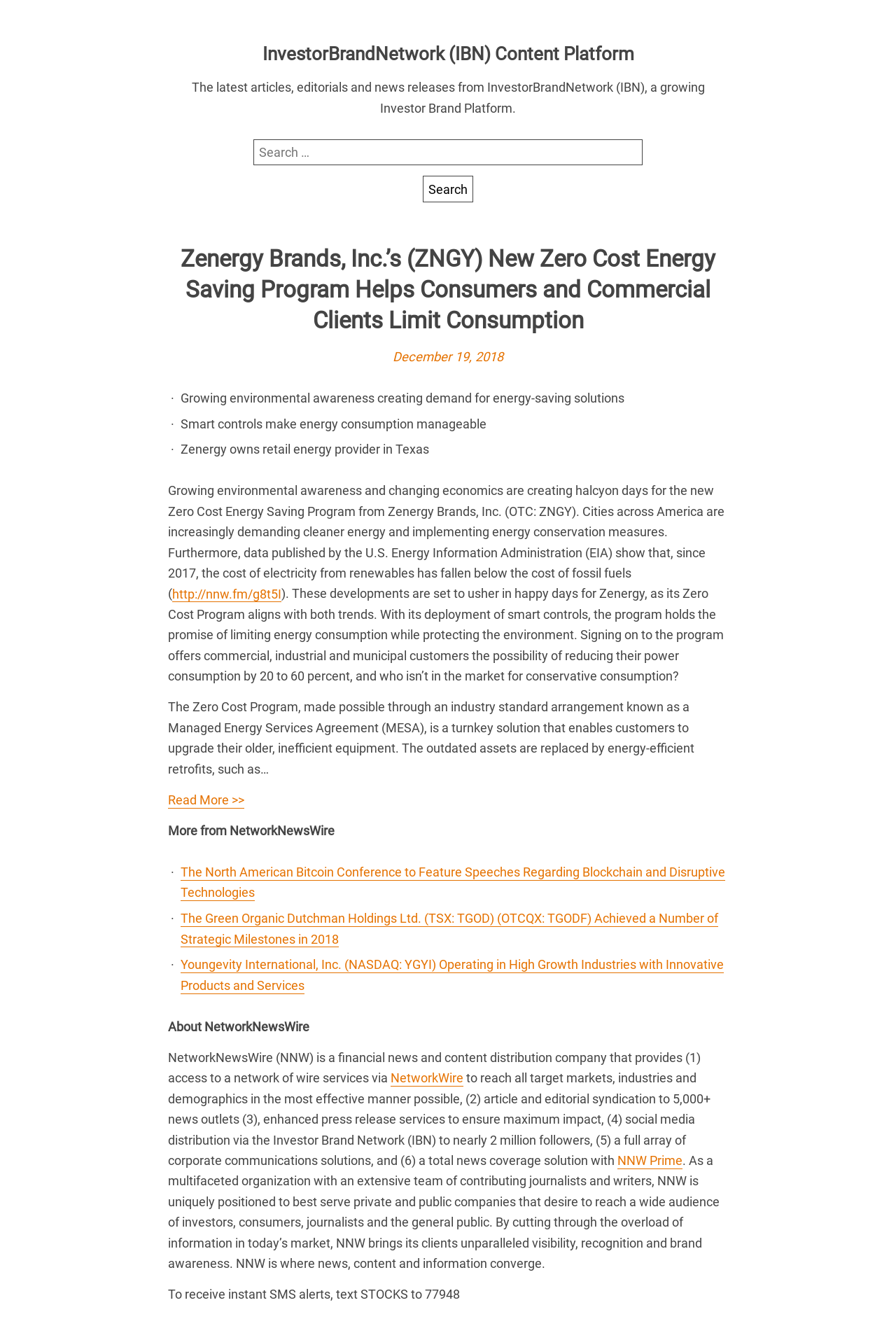Can you find the bounding box coordinates for the UI element given this description: "http://nnw.fm/g8t5I"? Provide the coordinates as four float numbers between 0 and 1: [left, top, right, bottom].

[0.192, 0.444, 0.314, 0.456]